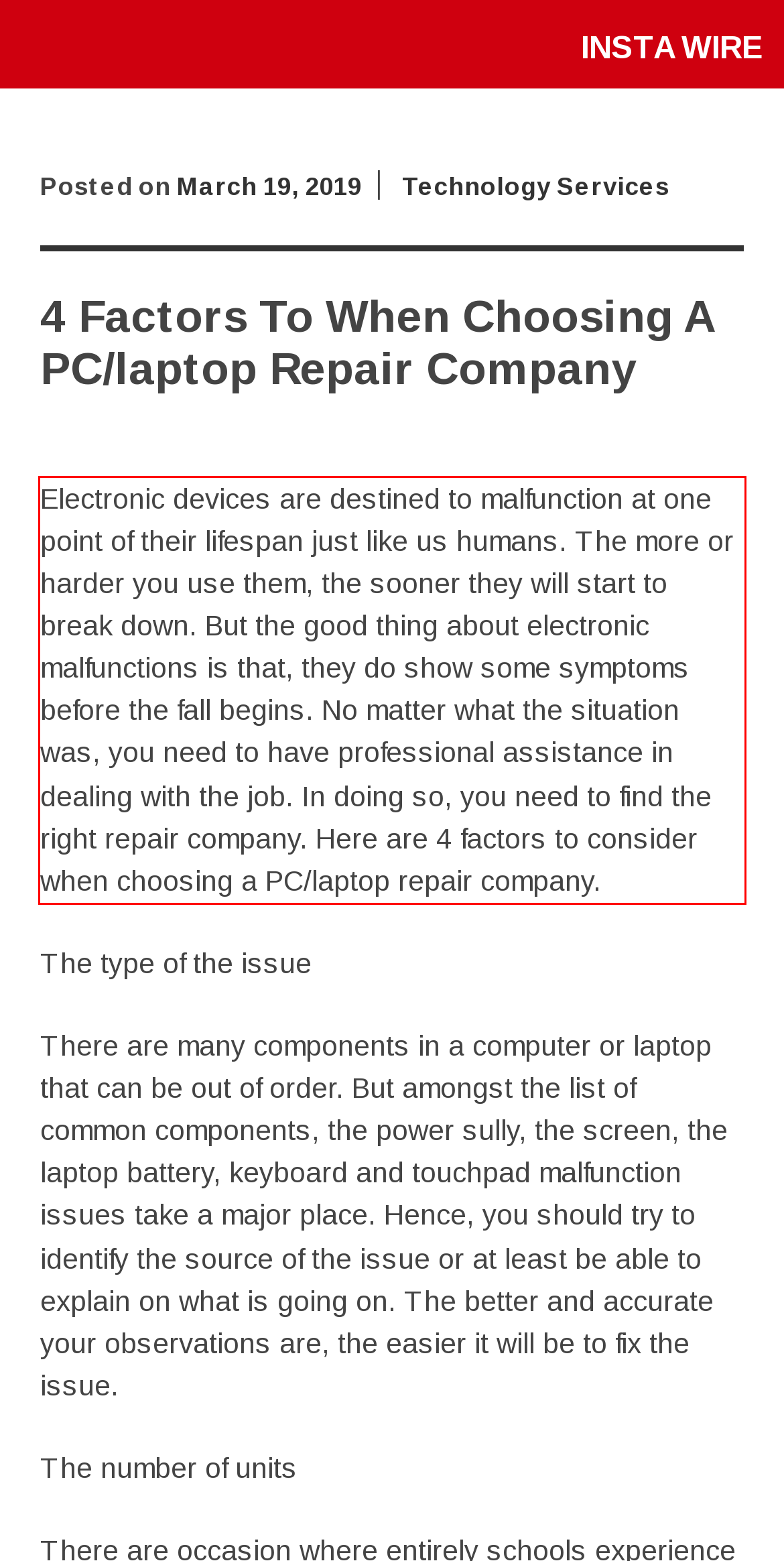Please identify and extract the text content from the UI element encased in a red bounding box on the provided webpage screenshot.

Electronic devices are destined to malfunction at one point of their lifespan just like us humans. The more or harder you use them, the sooner they will start to break down. But the good thing about electronic malfunctions is that, they do show some symptoms before the fall begins. No matter what the situation was, you need to have professional assistance in dealing with the job. In doing so, you need to find the right repair company. Here are 4 factors to consider when choosing a PC/laptop repair company.